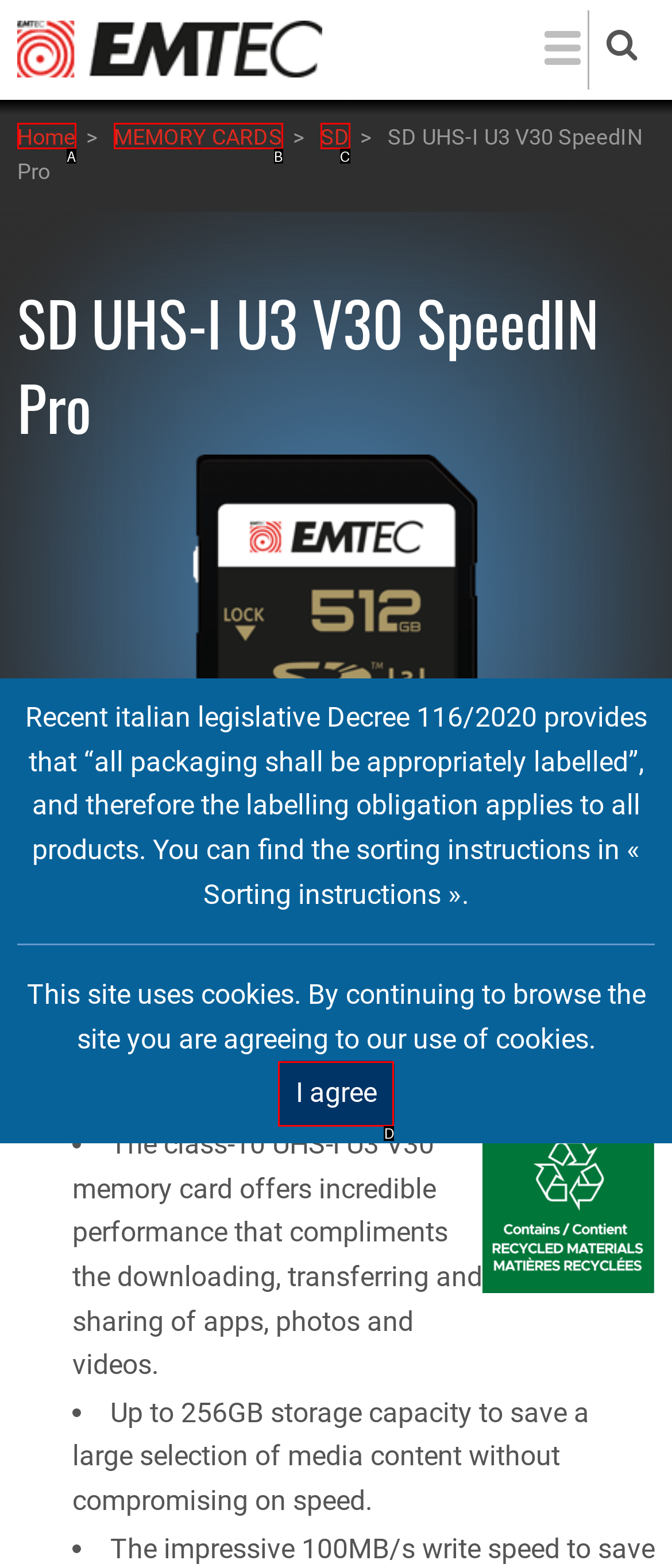Tell me the letter of the HTML element that best matches the description: I agree from the provided options.

D